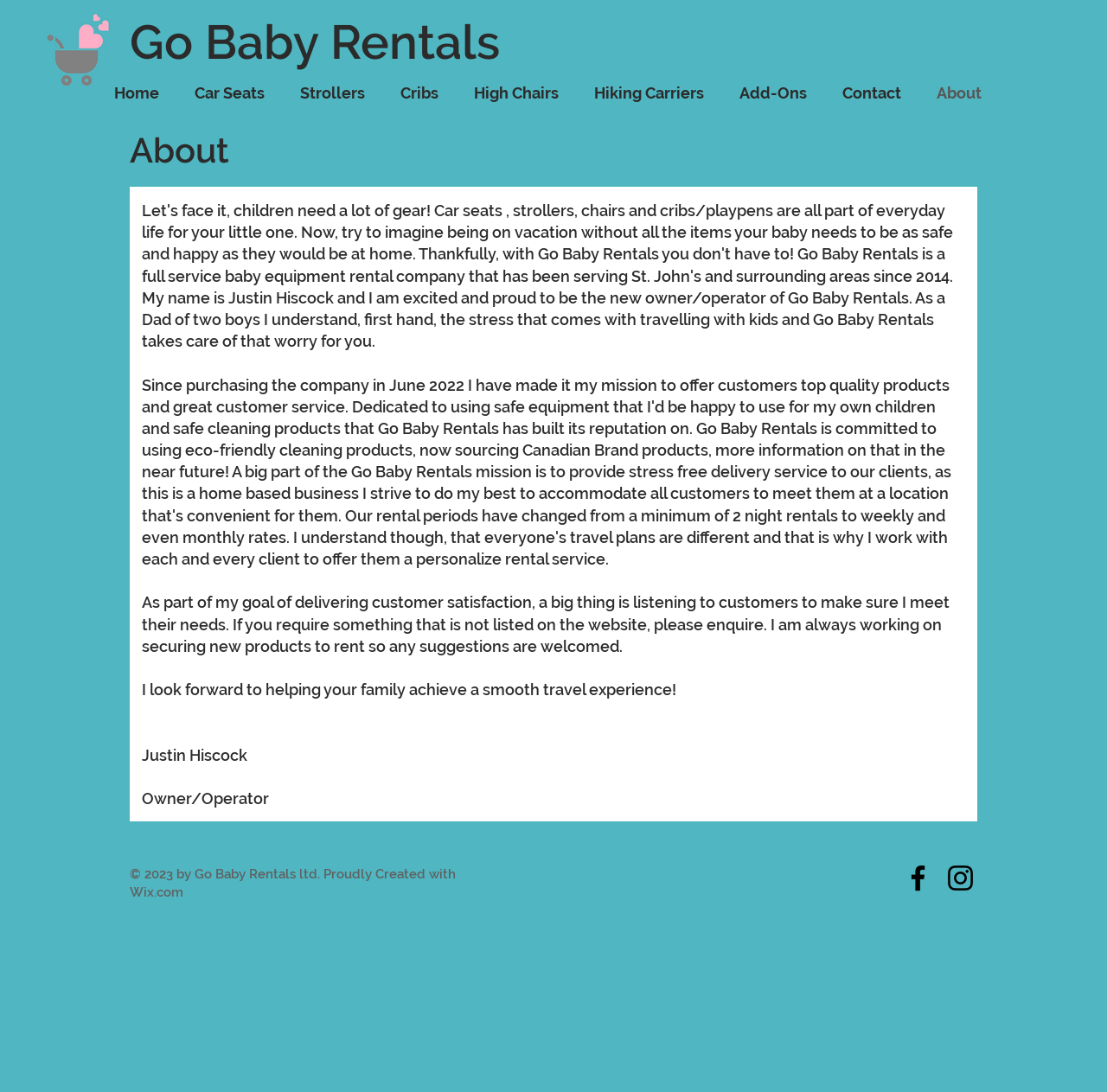Give a succinct answer to this question in a single word or phrase: 
What is the focus of the company's mission?

Customer satisfaction